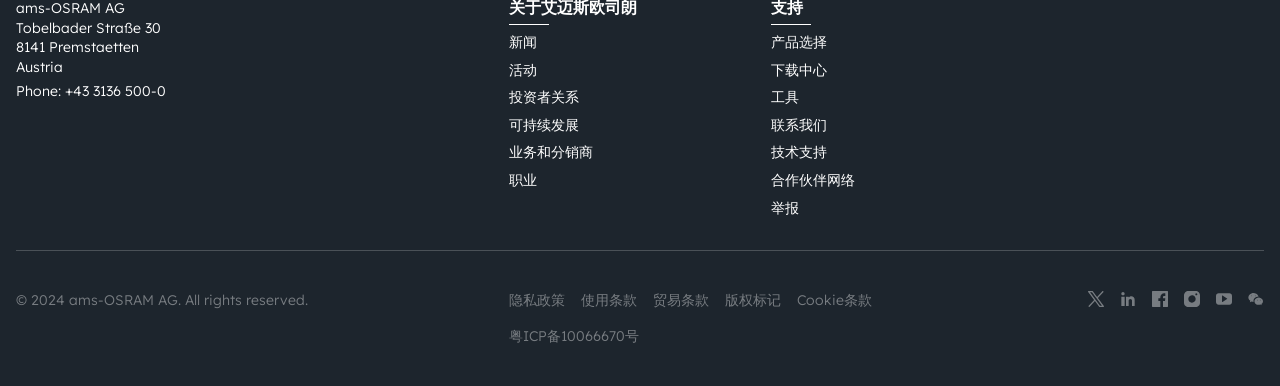Give a one-word or one-phrase response to the question:
What are the main categories on the webpage?

News, Activities, Investor Relations, etc.